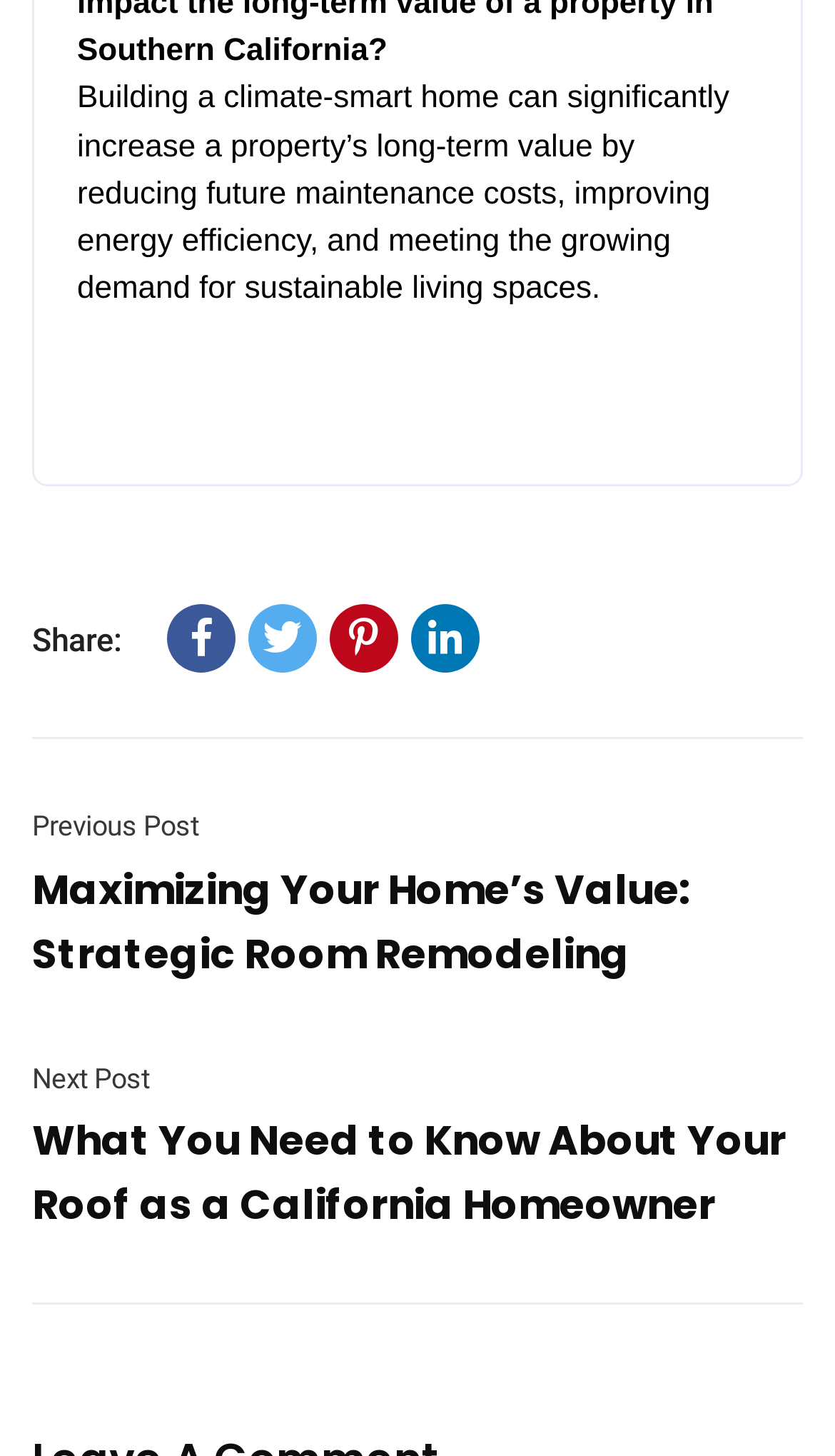Give a one-word or phrase response to the following question: What is the topic of the next post?

Roof maintenance